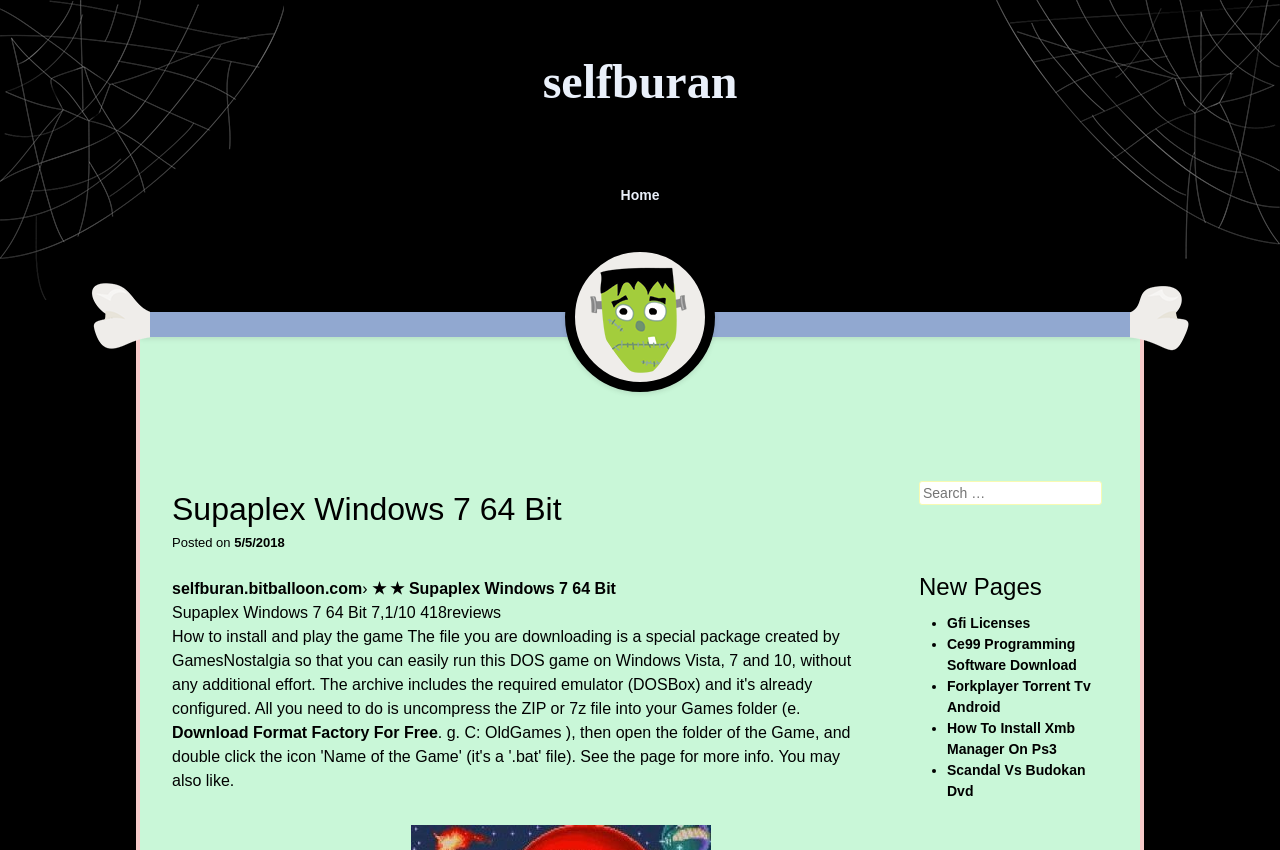Predict the bounding box coordinates of the area that should be clicked to accomplish the following instruction: "Check the '★ ★ Supaplex Windows 7 64 Bit' link". The bounding box coordinates should consist of four float numbers between 0 and 1, i.e., [left, top, right, bottom].

[0.291, 0.682, 0.481, 0.702]